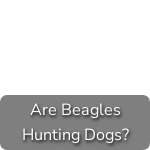What is the primary characteristic of beagles?
Refer to the image and give a detailed response to the question.

According to the caption, beagles are known for their keen sense of smell and tracking abilities, making them excellent companions for hunters.